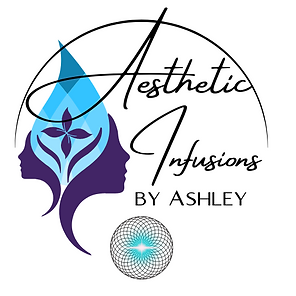Provide a thorough and detailed caption for the image.

The image features a sophisticated logo for "Aesthetic Infusions by Ashley." The design incorporates two stylized profiles of faces, elegantly rendered in purple and blue hues. Above these profiles, a blue droplet shape symbolizes a focus on wellness and beauty treatments. Alongside, botanical designs and a circular pattern at the bottom may suggest a holistic approach. The logo is framed with the brand name "Aesthetic Infusions" written in an elegant script, capturing a sense of luxury and professionalism. This emblem effectively conveys the brand's commitment to enhancing beauty and well-being through aesthetic services.